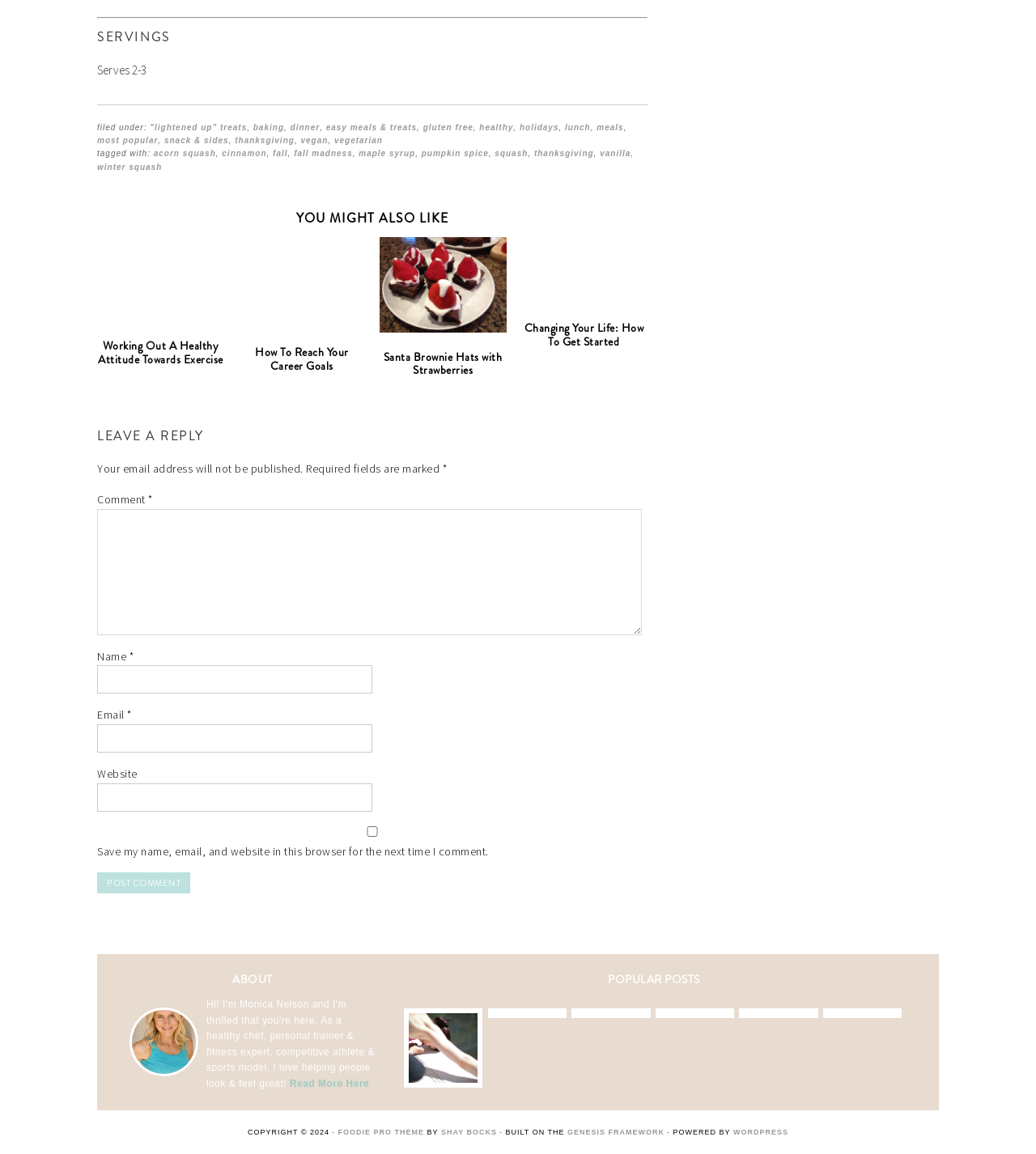Answer the question below with a single word or a brief phrase: 
What is the serving size of the recipe?

2-3